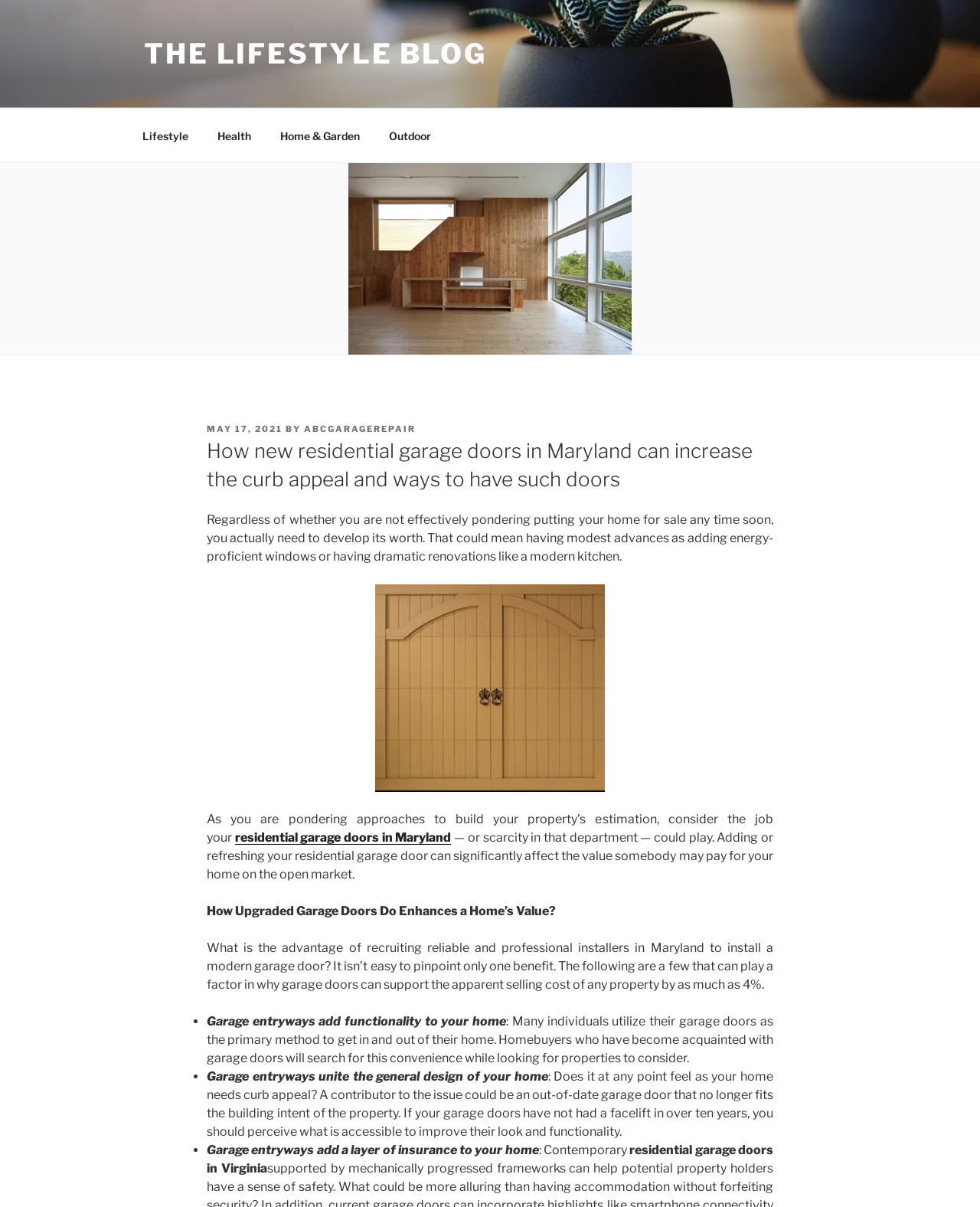Please find the bounding box coordinates of the element that you should click to achieve the following instruction: "Click the 'THE LIFESTYLE BLOG' link". The coordinates should be presented as four float numbers between 0 and 1: [left, top, right, bottom].

[0.147, 0.03, 0.497, 0.058]